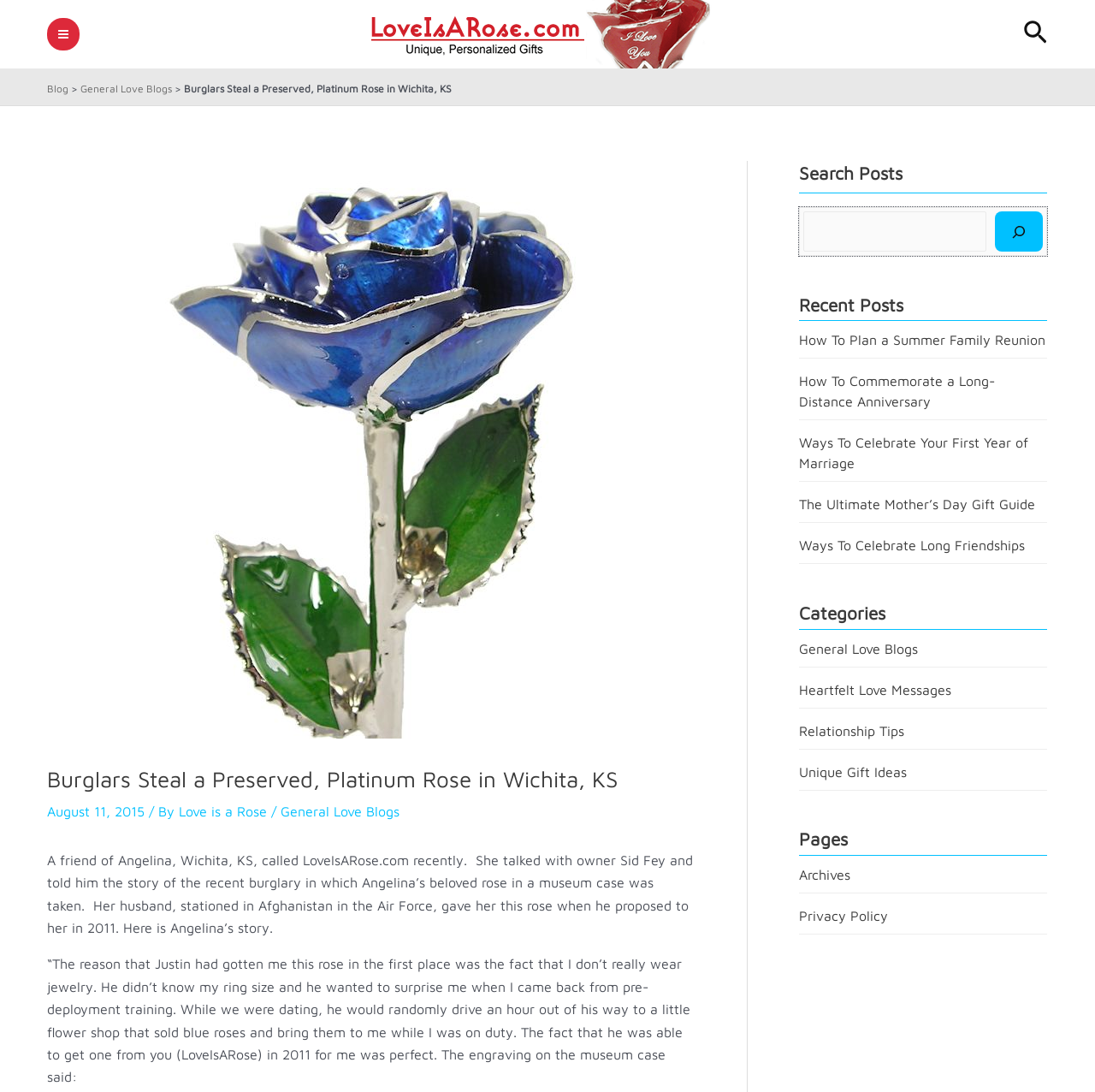What is the topic of the blog post?
Using the image provided, answer with just one word or phrase.

Burglary in Wichita, KS